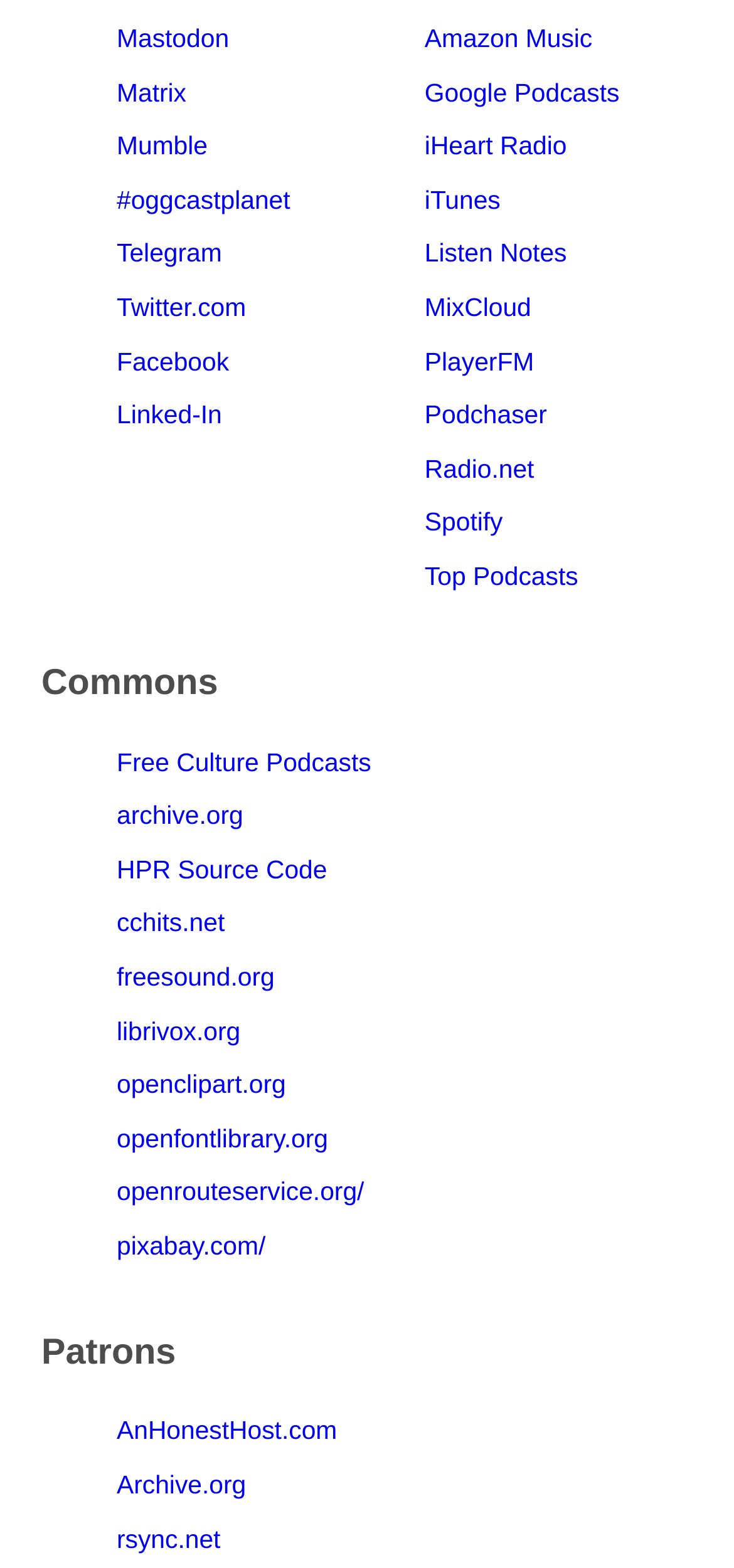What is the first music platform link?
Examine the image and provide an in-depth answer to the question.

I looked at the links on the webpage and found that the first music platform link is Amazon Music.